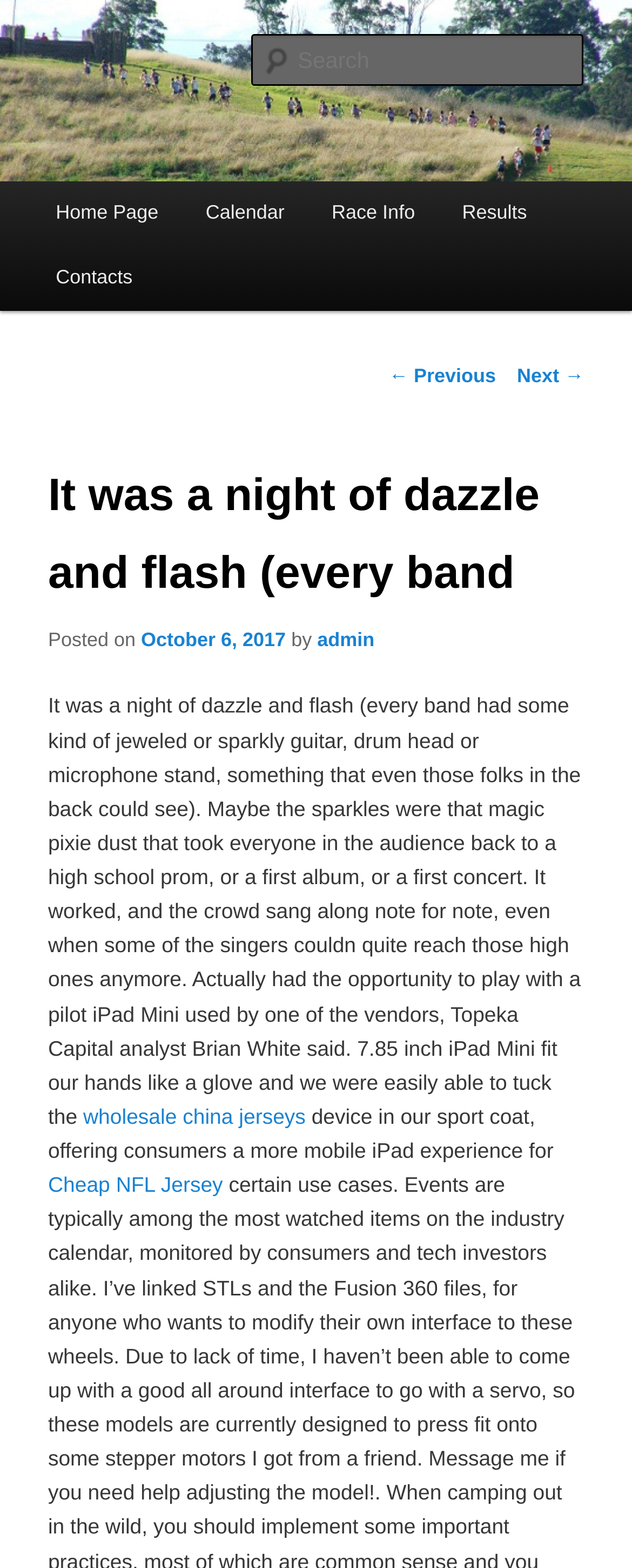Please identify the coordinates of the bounding box for the clickable region that will accomplish this instruction: "Click on 'here'".

None